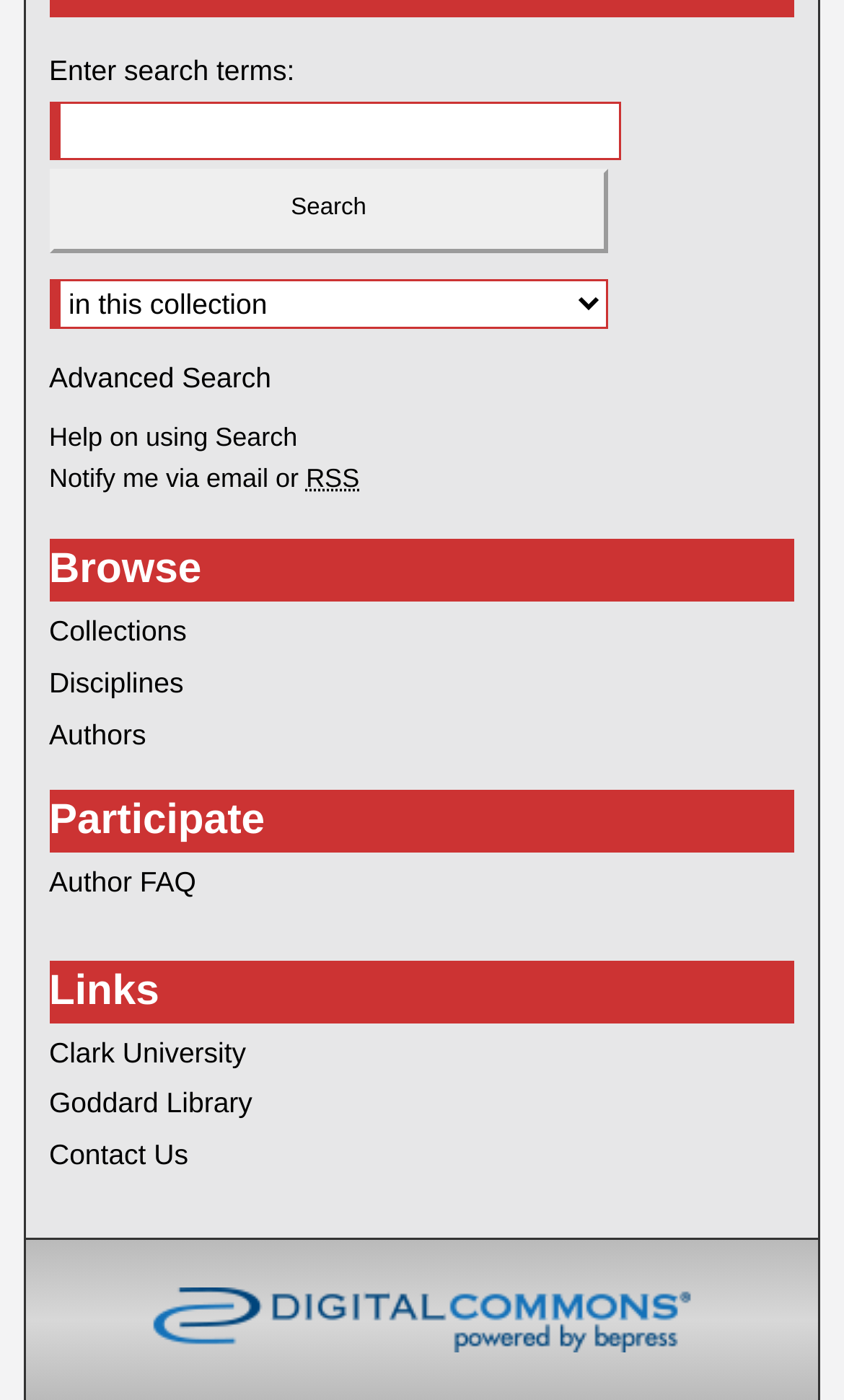Provide the bounding box coordinates for the UI element described in this sentence: "Advanced Search". The coordinates should be four float values between 0 and 1, i.e., [left, top, right, bottom].

[0.058, 0.257, 0.321, 0.281]